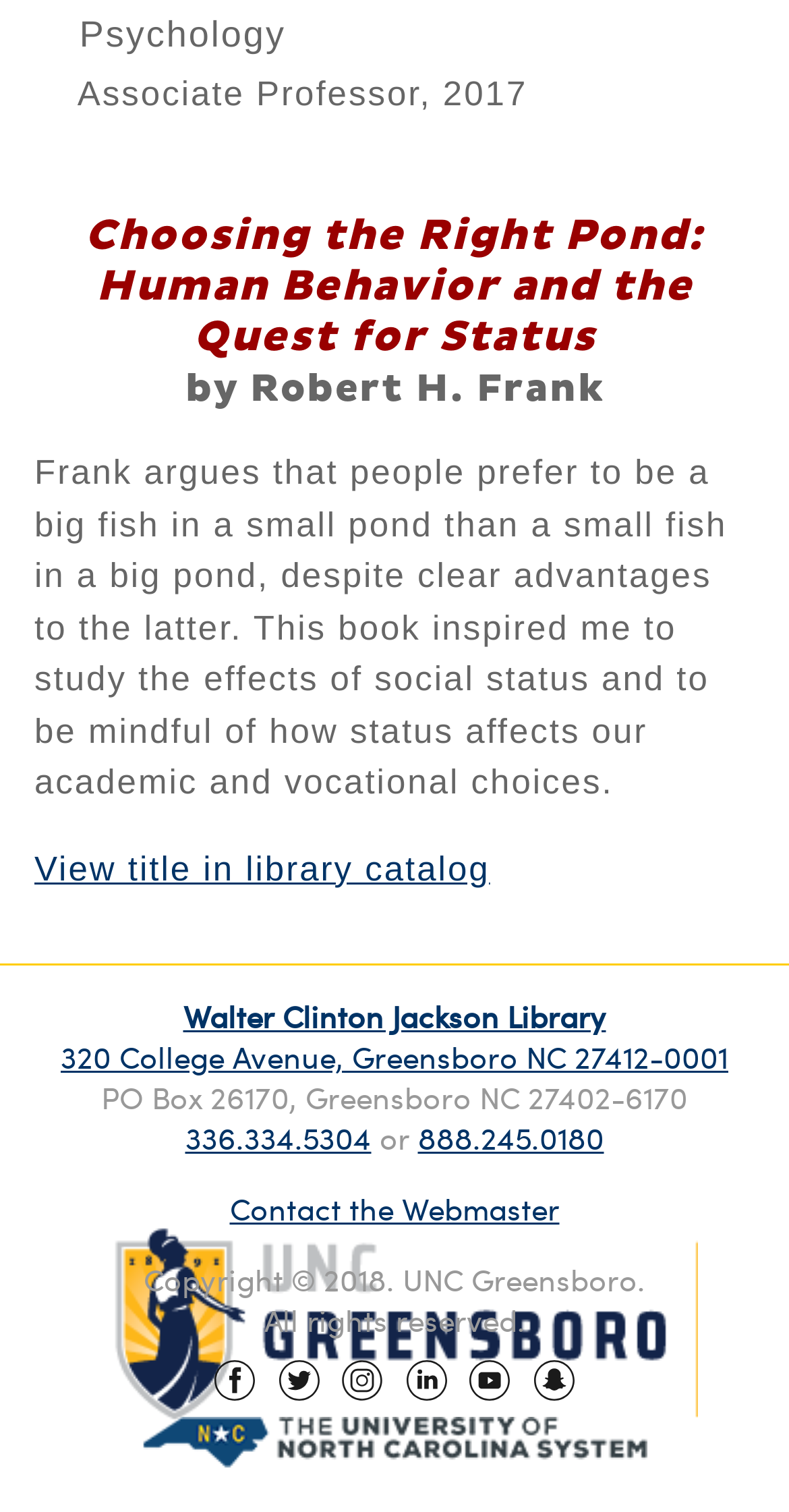Find the bounding box coordinates of the element you need to click on to perform this action: 'Visit Walter Clinton Jackson Library'. The coordinates should be represented by four float values between 0 and 1, in the format [left, top, right, bottom].

[0.232, 0.315, 0.768, 0.342]